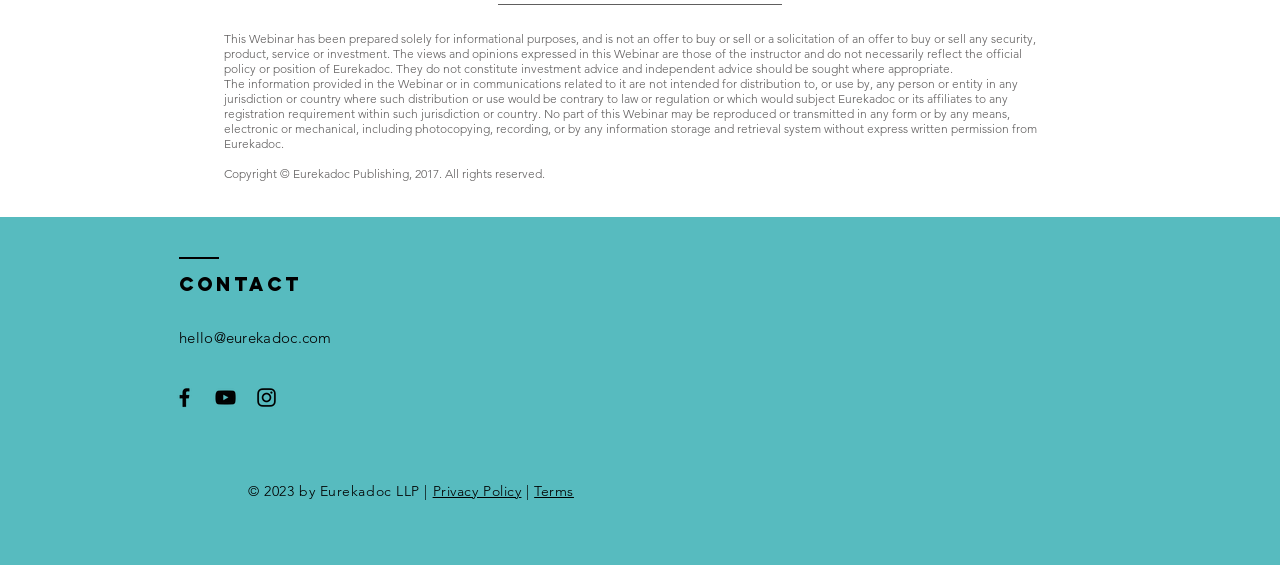Give a short answer to this question using one word or a phrase:
What is the contact email address?

hello@eurekadoc.com